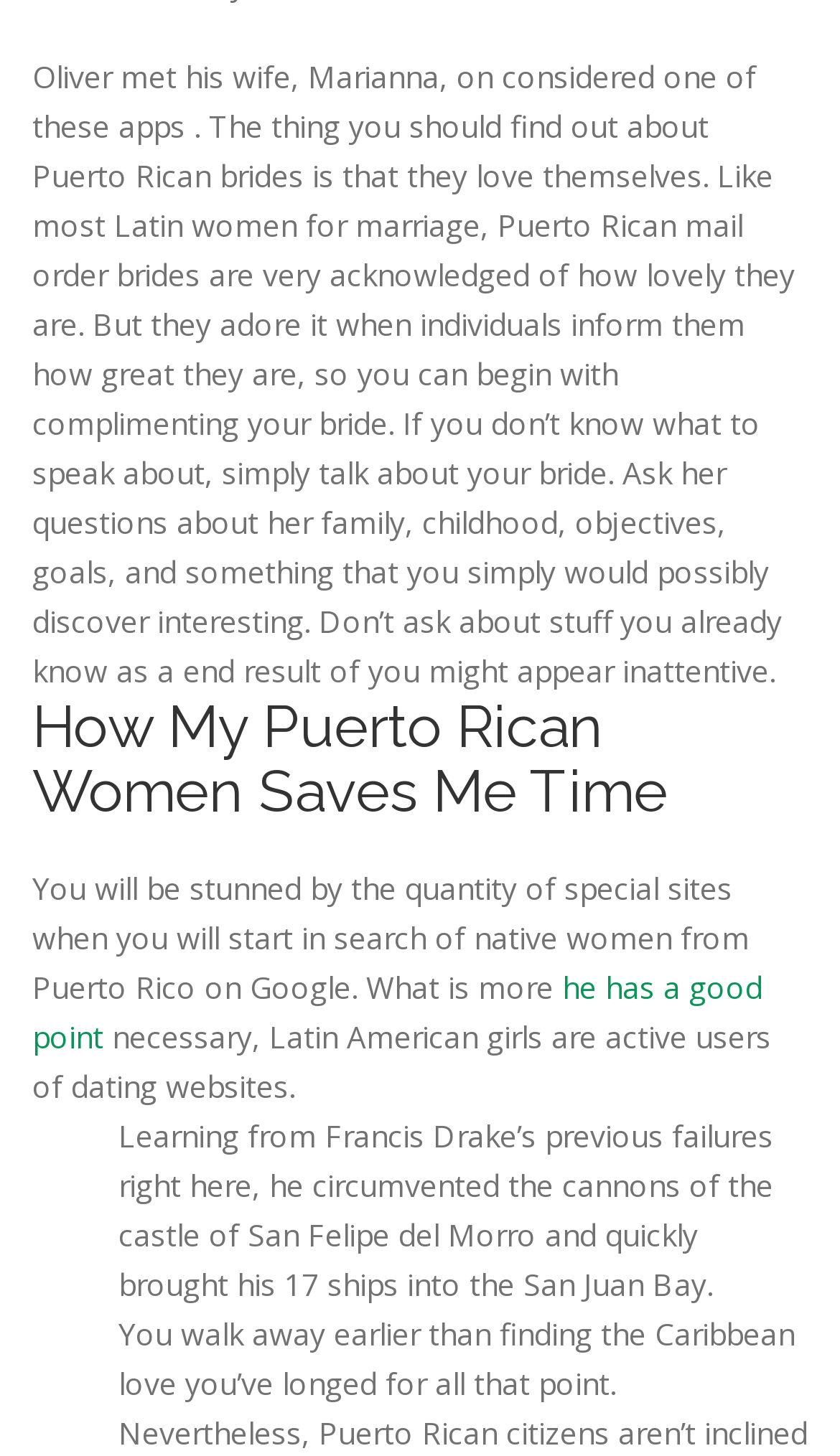What is the advice for talking to a Puerto Rican bride?
Kindly give a detailed and elaborate answer to the question.

The article suggests that when talking to a Puerto Rican bride, one should compliment her and ask questions about her family, childhood, goals, and interests, as they appreciate being told how great they are.